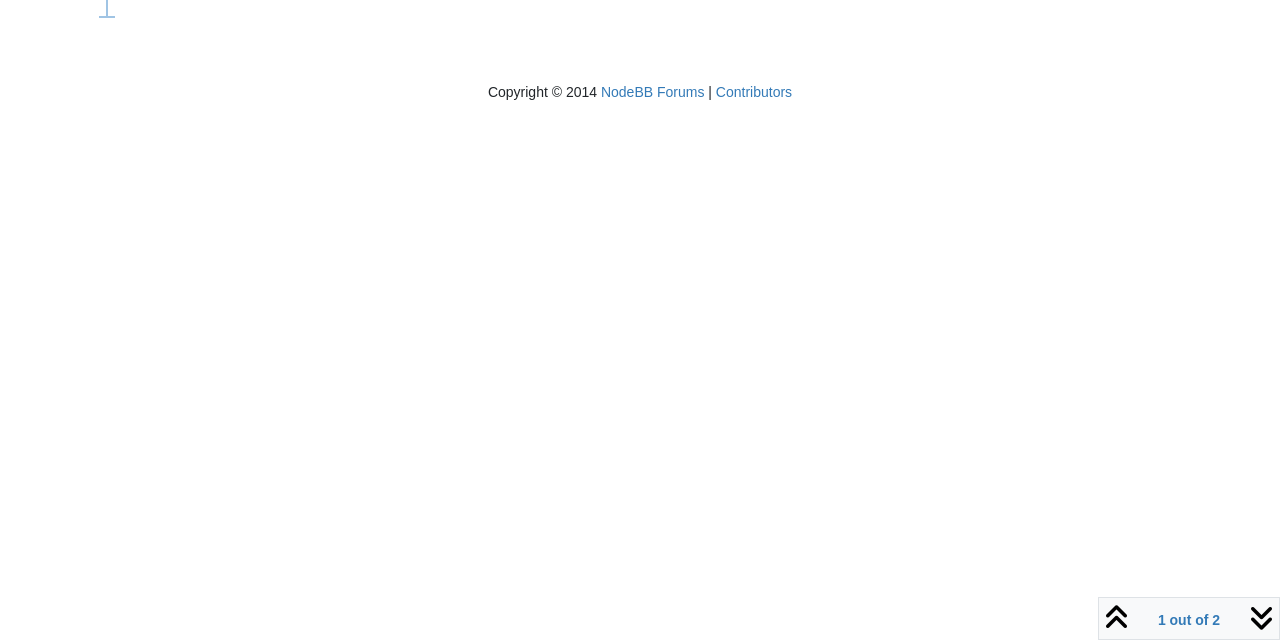Based on the provided description, "NodeBB Forums", find the bounding box of the corresponding UI element in the screenshot.

[0.469, 0.131, 0.55, 0.156]